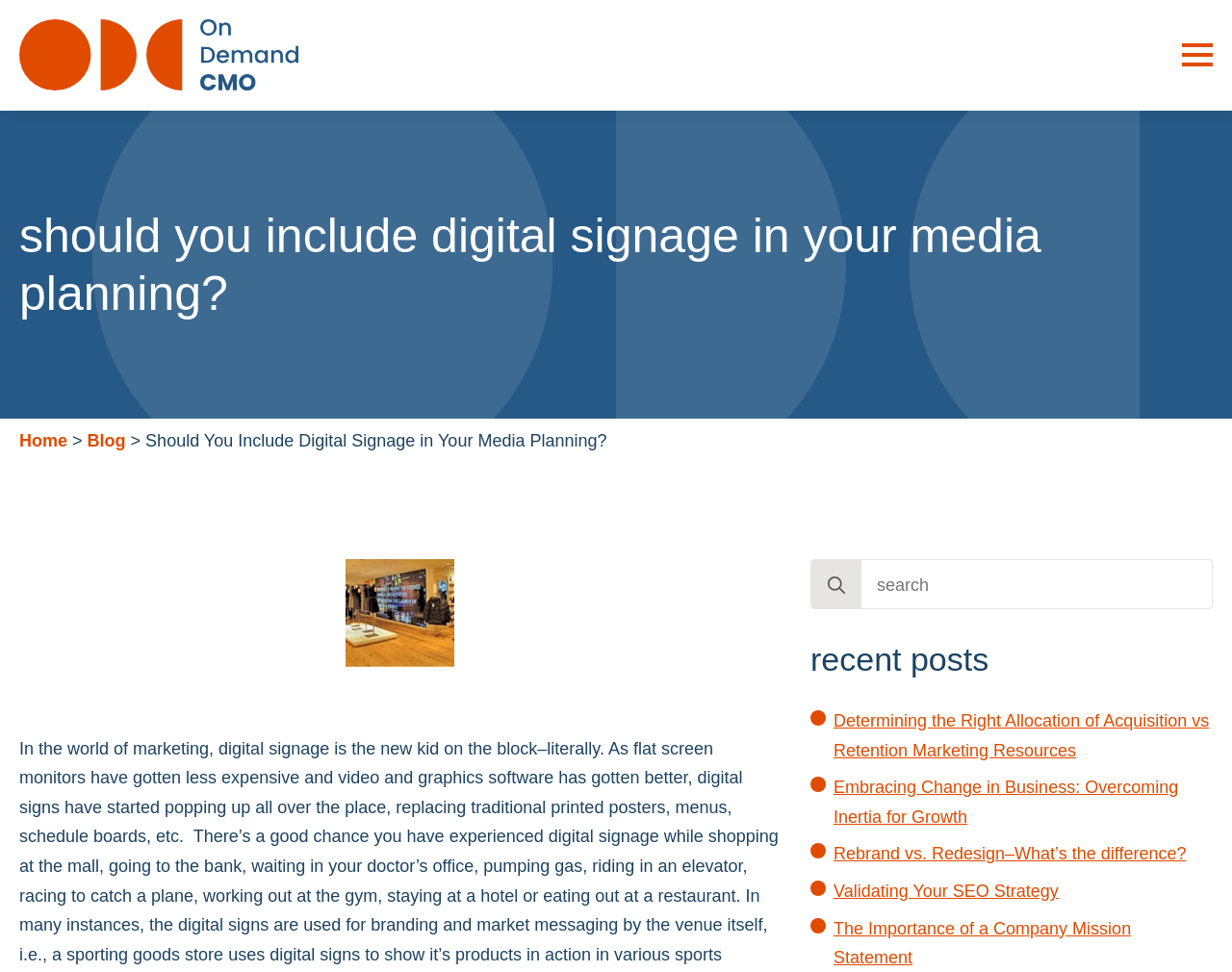For the element described, predict the bounding box coordinates as (top-left x, top-left y, bottom-right x, bottom-right y). All values should be between 0 and 1. Element description: Cookies Games – Cooking Games

None